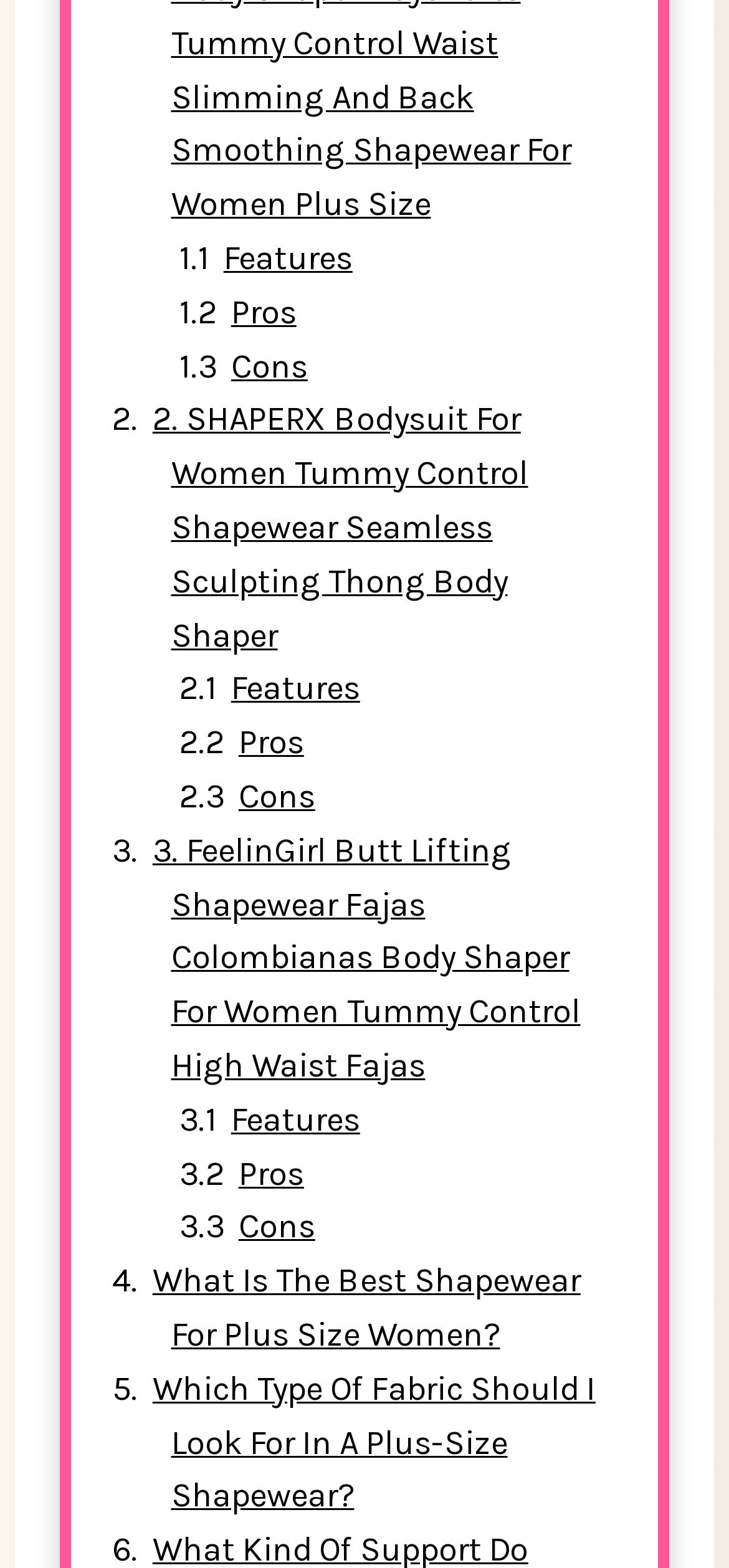What is the main topic of this webpage?
Using the image, elaborate on the answer with as much detail as possible.

Based on the links and content on the webpage, it appears to be discussing shapewear for women, including features, pros, and cons of different products.